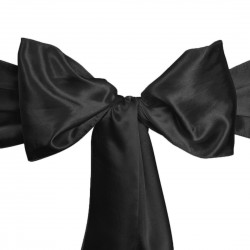What type of events is the bow suitable for?
Answer the question with a single word or phrase, referring to the image.

Weddings or formal gatherings